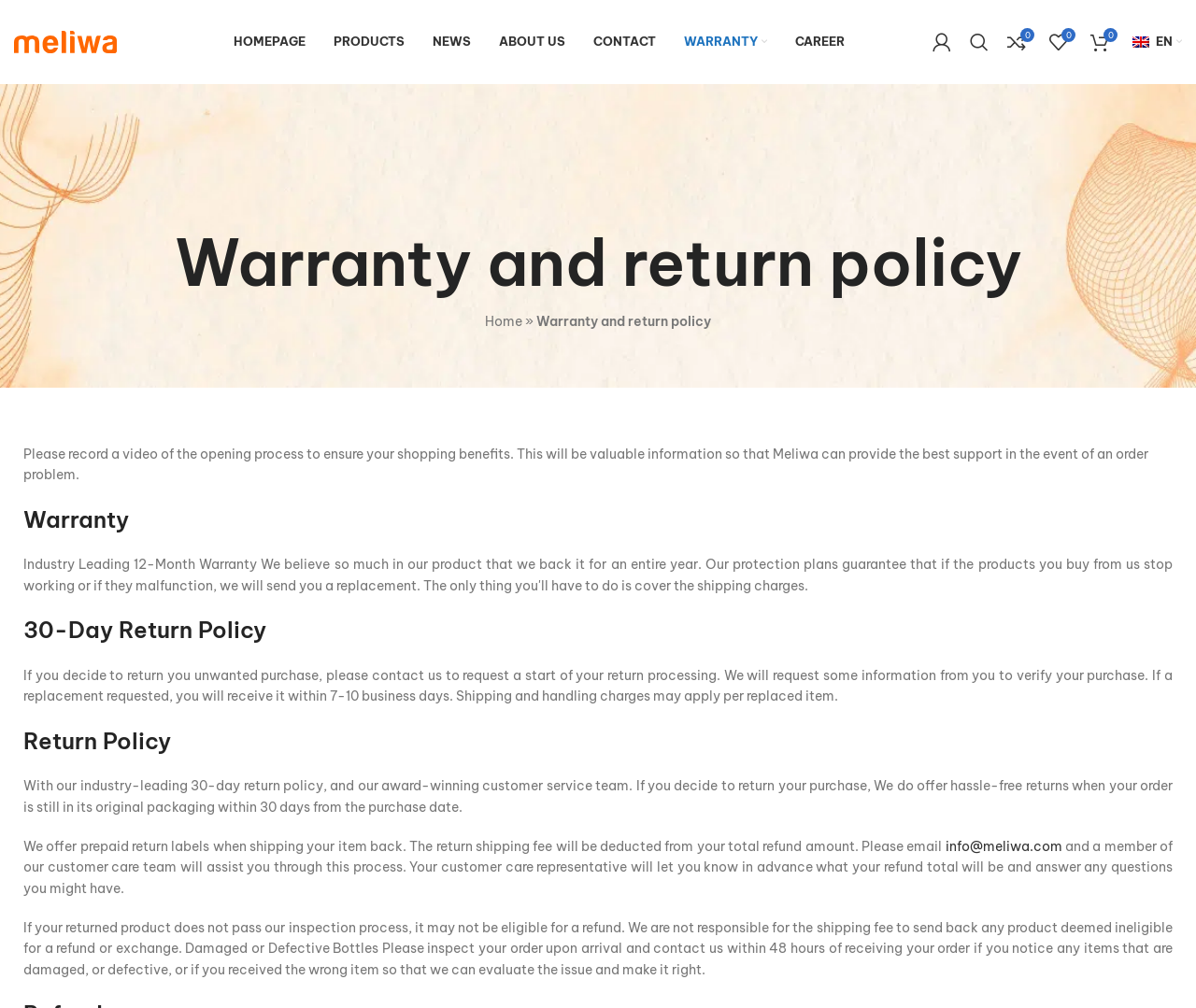Extract the bounding box coordinates of the UI element described by: "Login / Register". The coordinates should include four float numbers ranging from 0 to 1, e.g., [left, top, right, bottom].

[0.772, 0.023, 0.803, 0.06]